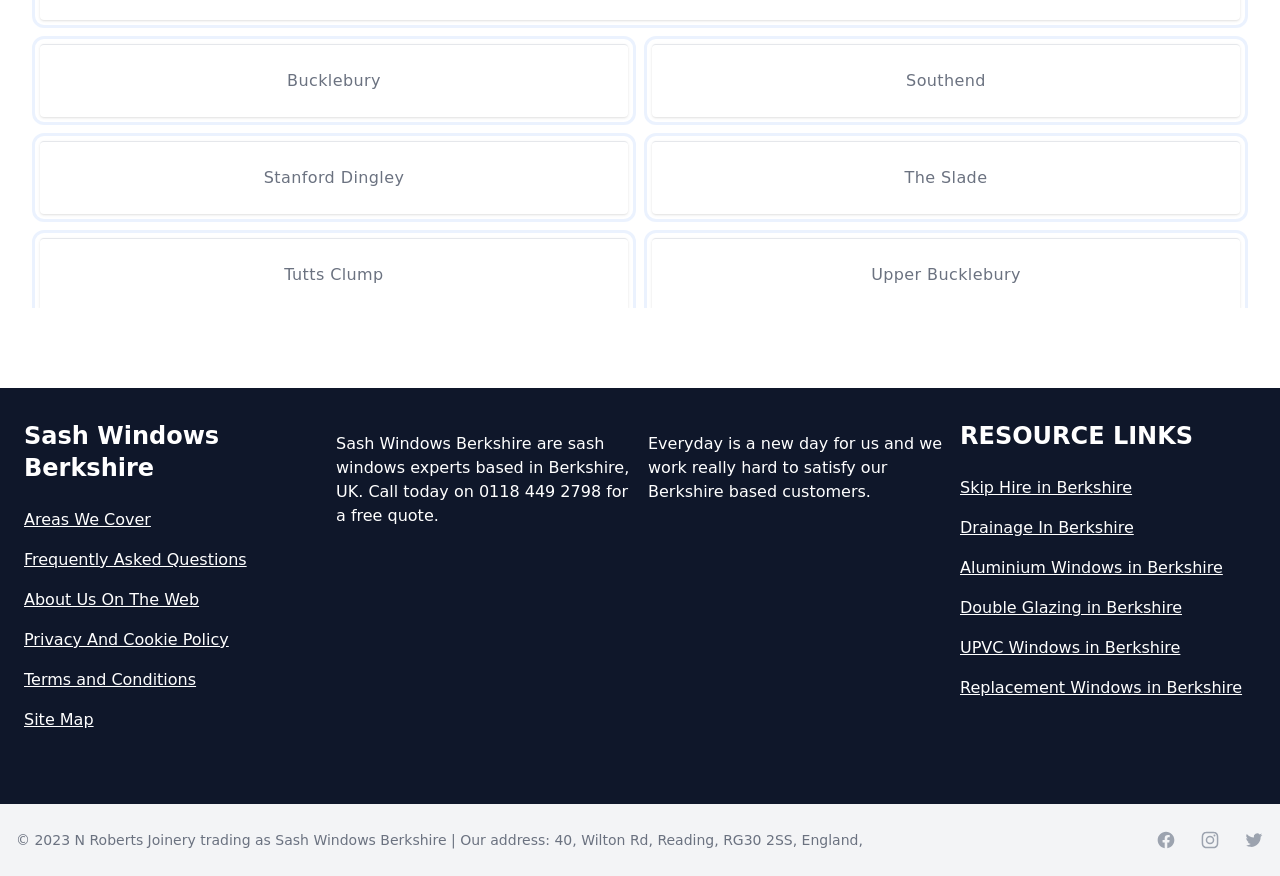Determine the bounding box coordinates for the element that should be clicked to follow this instruction: "Read about 'Sash Windows Berkshire'". The coordinates should be given as four float numbers between 0 and 1, in the format [left, top, right, bottom].

[0.262, 0.495, 0.492, 0.599]